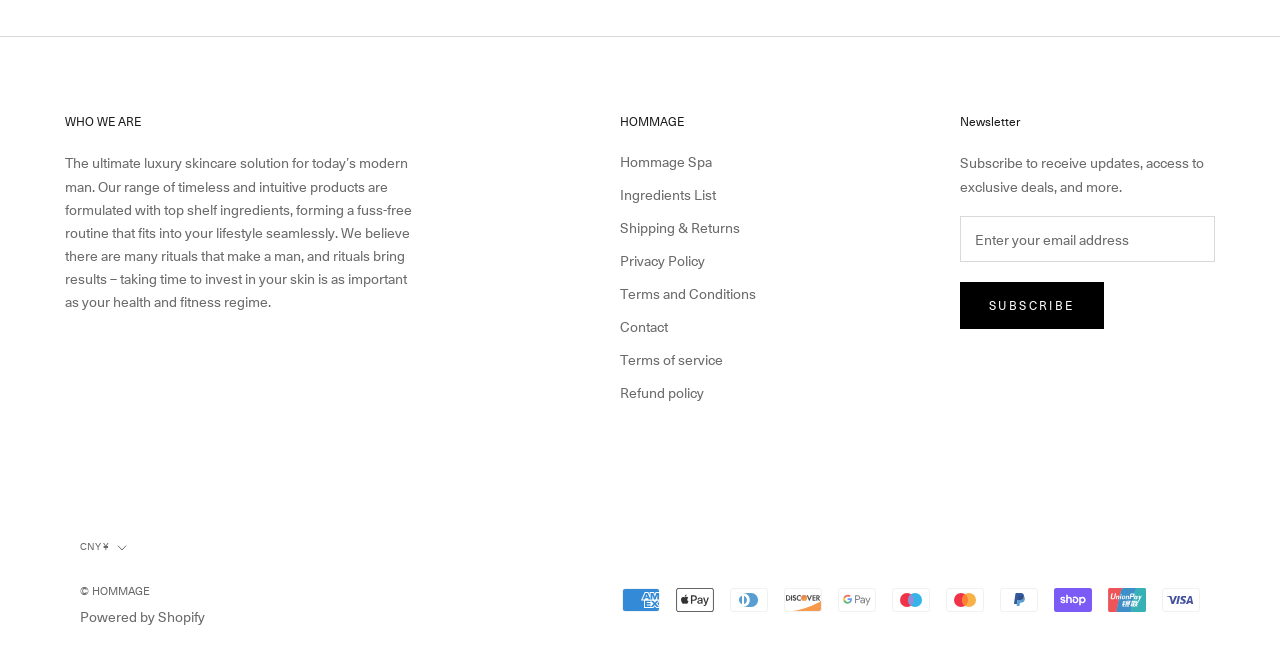Can you find the bounding box coordinates for the UI element given this description: "Subscribe"? Provide the coordinates as four float numbers between 0 and 1: [left, top, right, bottom].

[0.75, 0.42, 0.862, 0.49]